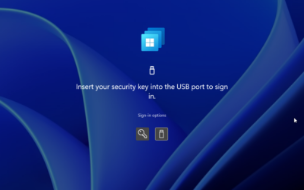Give an elaborate caption for the image.

The image depicts a sign-in screen for a Windows operating system, prominently featuring the instructions "Insert your security key into the USB port to sign in." The background showcases a sleek blue design, characteristic of modern Windows interfaces. At the center, a digital security key icon is displayed above the text, emphasizing the action required for user authentication. Below the main message, there are options illustrated with icons for alternative sign-in methods, such as a magnifying glass (perhaps for searching) and a mobile device, providing users with multiple ways to access their accounts. This design enhances security while maintaining user-friendly navigation for those seeking to sign in with their Cloud PC.